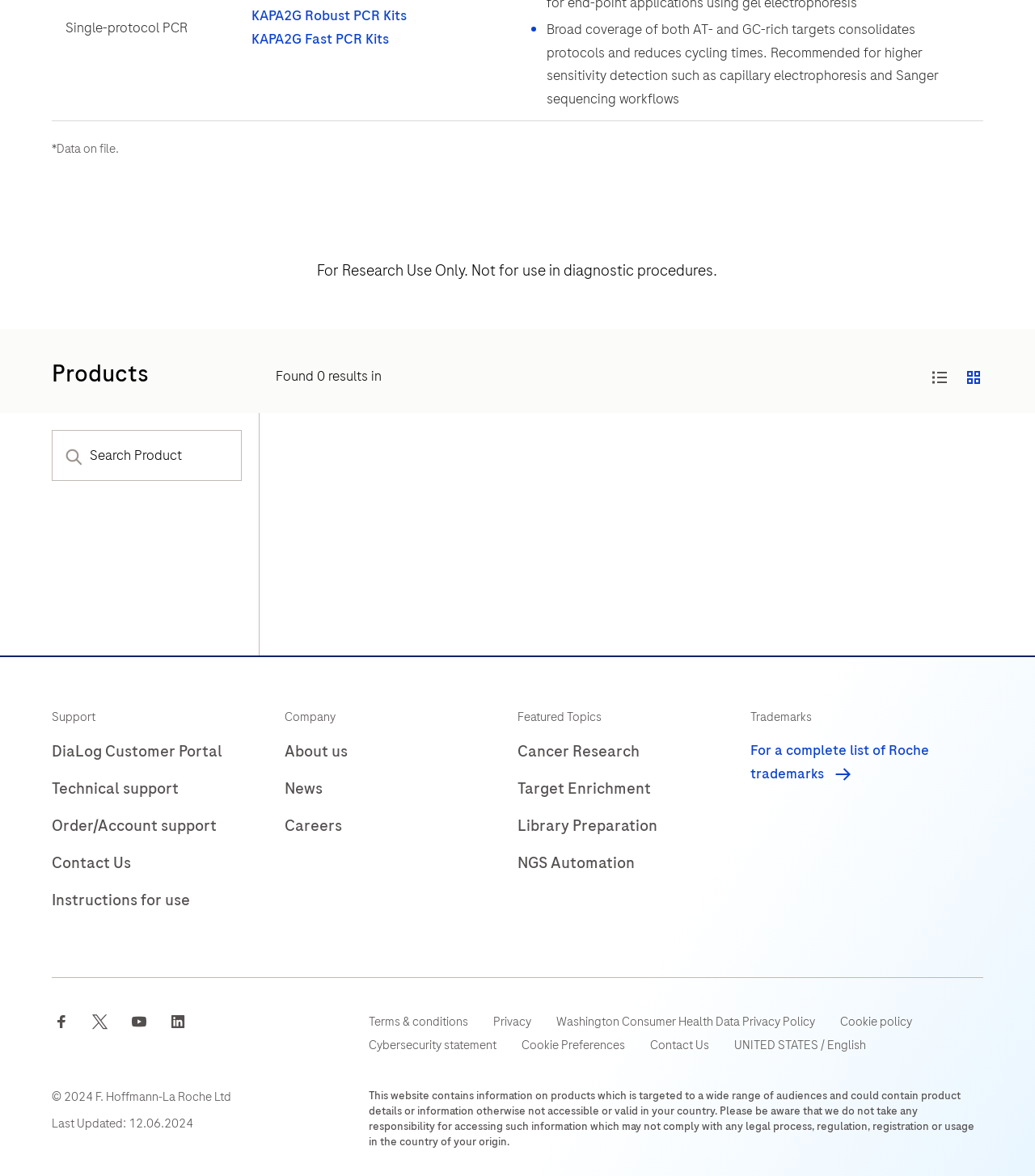Give a succinct answer to this question in a single word or phrase: 
How many search results are found?

0